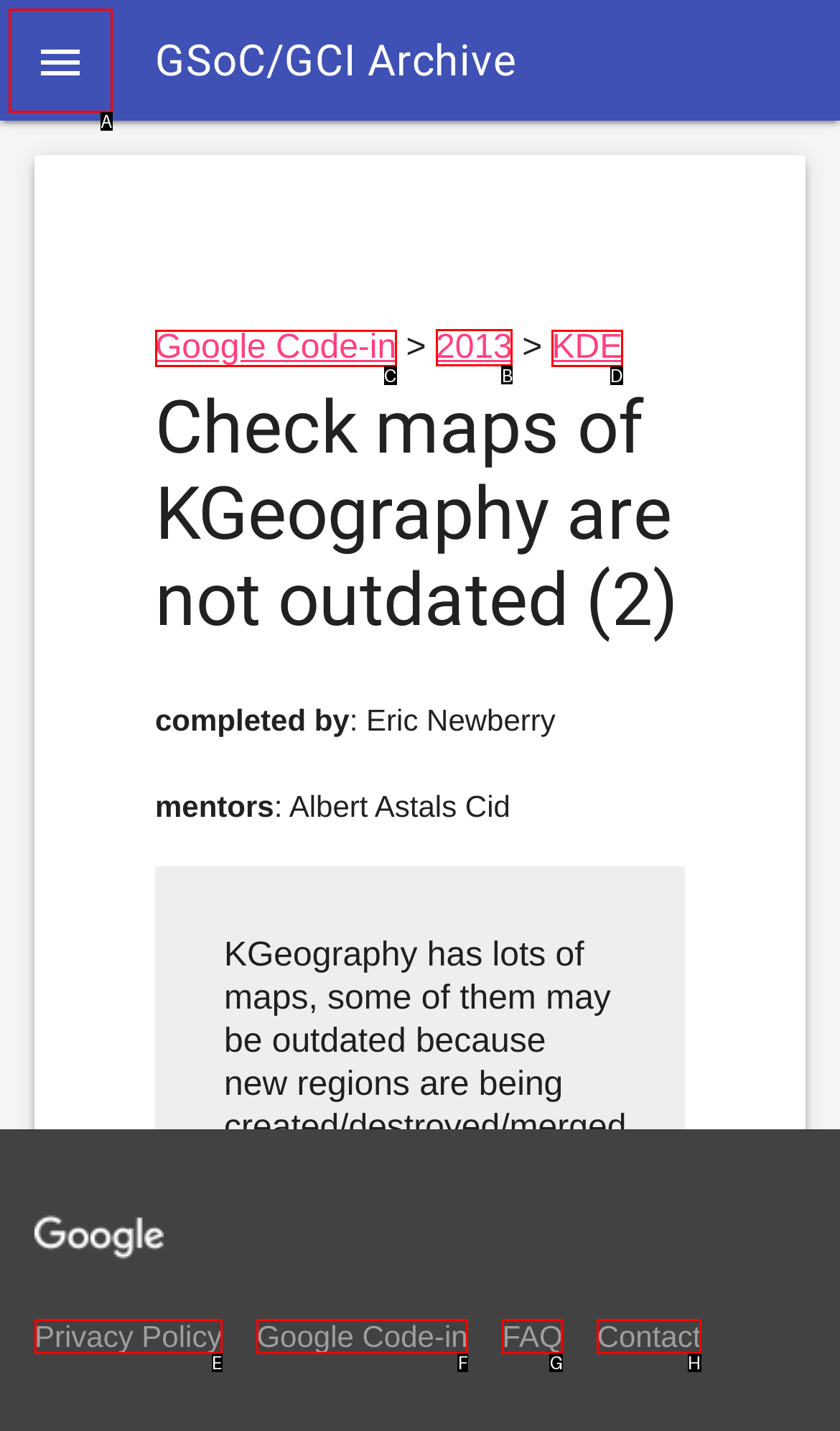For the instruction: View the 2013 page, determine the appropriate UI element to click from the given options. Respond with the letter corresponding to the correct choice.

B